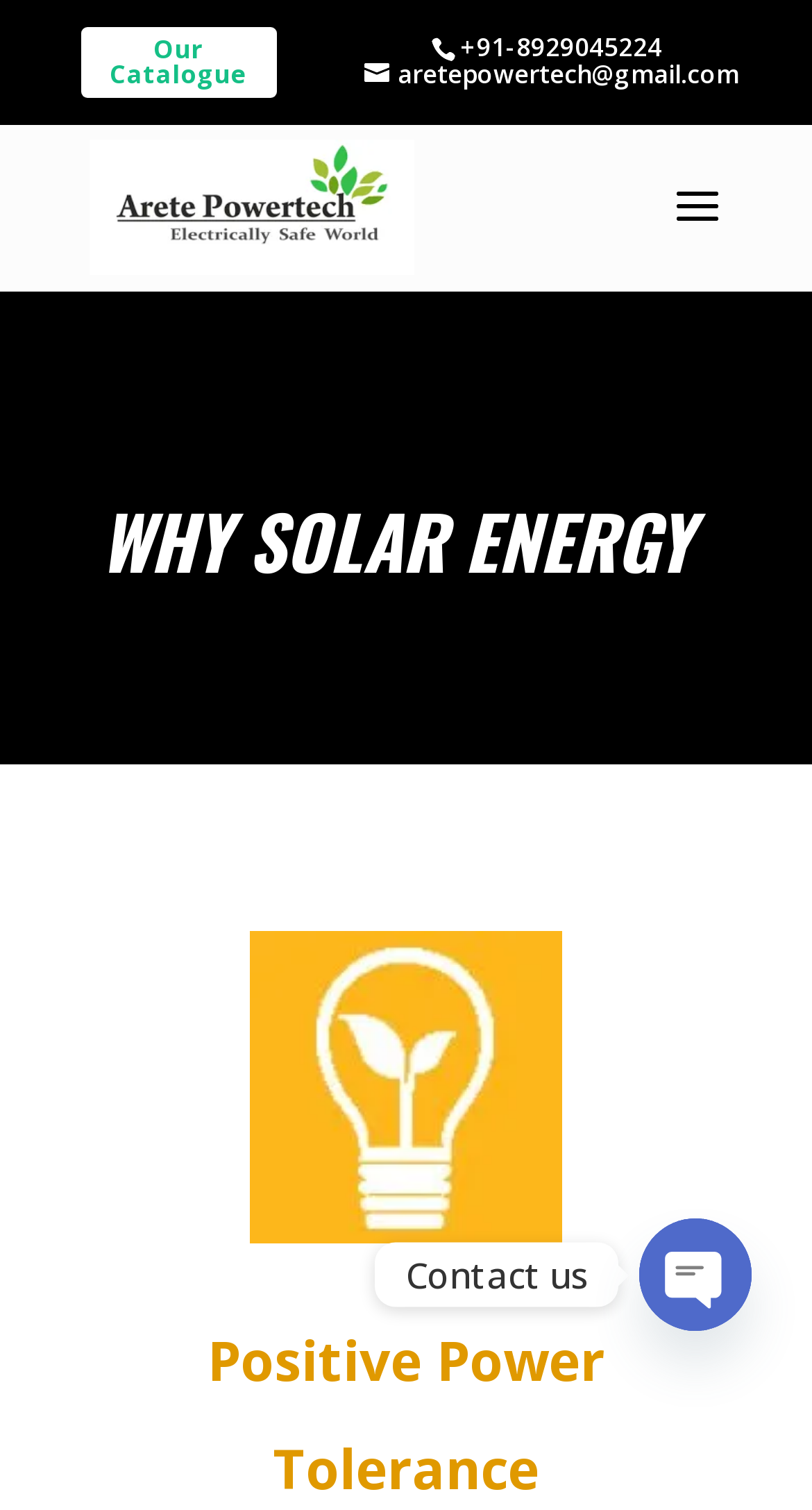Offer a detailed explanation of the webpage layout and contents.

The webpage is about "Why Solar Energy" by Arete Power Tech. At the top-left corner, there is a small text "G-W4YNNH7KW9". Below it, there is a phone number "+91-8929045224" and an email address "aretepowertech@gmail.com" on the same line, with the email address positioned more to the right. 

On the top navigation bar, there are three links: "Our Catalogue" on the left, "Arete Power Tech" in the middle, accompanied by a logo image, and a search bar on the right with a placeholder text "Search for:". 

The main content of the webpage starts with a large heading "WHY SOLAR ENERGY" that spans almost the entire width of the page. 

At the bottom-right corner, there are three links: "Phone", "Whatsapp", and "Open chaty", each accompanied by an image. Above these links, there is a "Contact us" text.